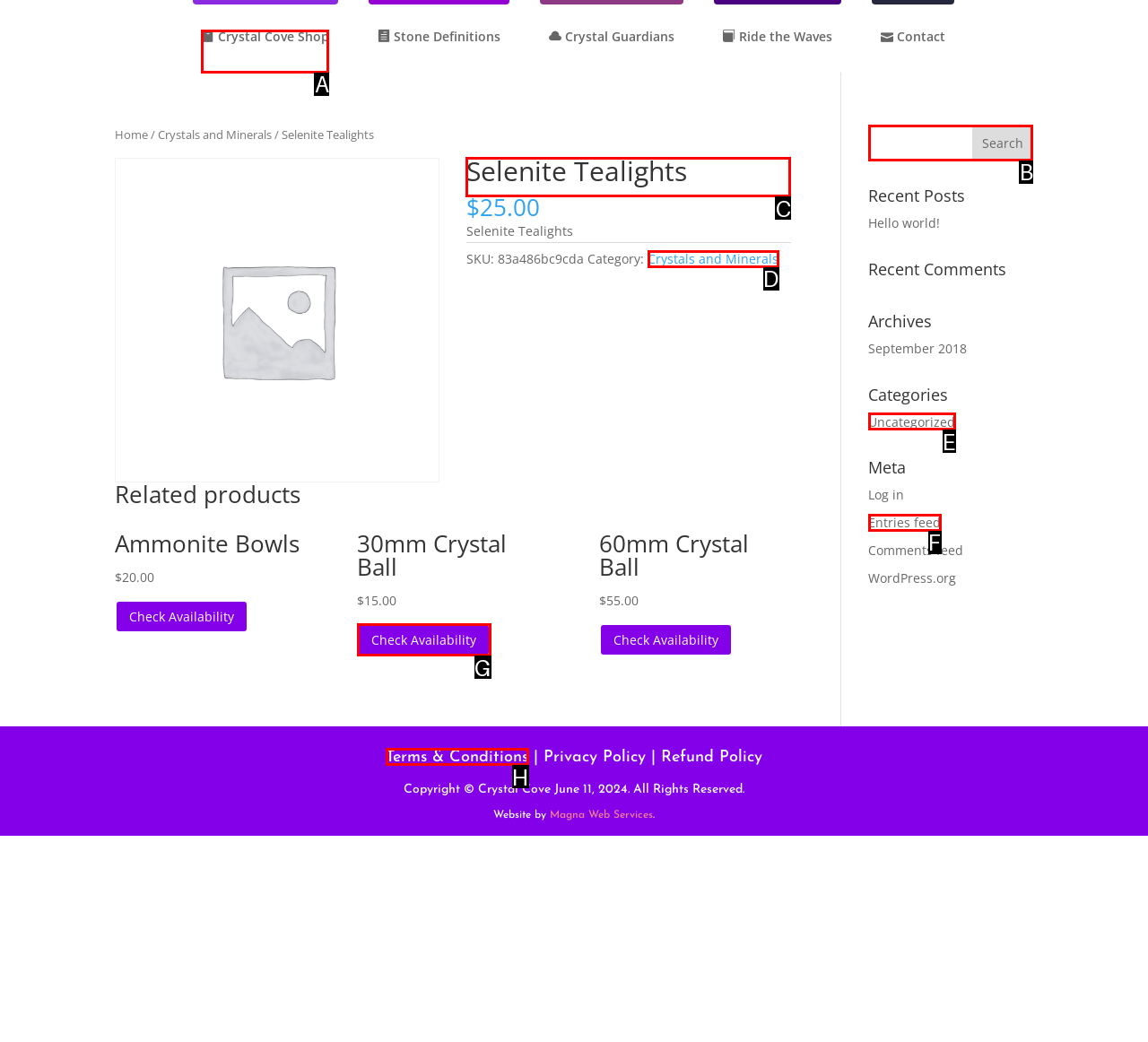Identify the HTML element I need to click to complete this task: Read more about Selenite Tealights Provide the option's letter from the available choices.

C